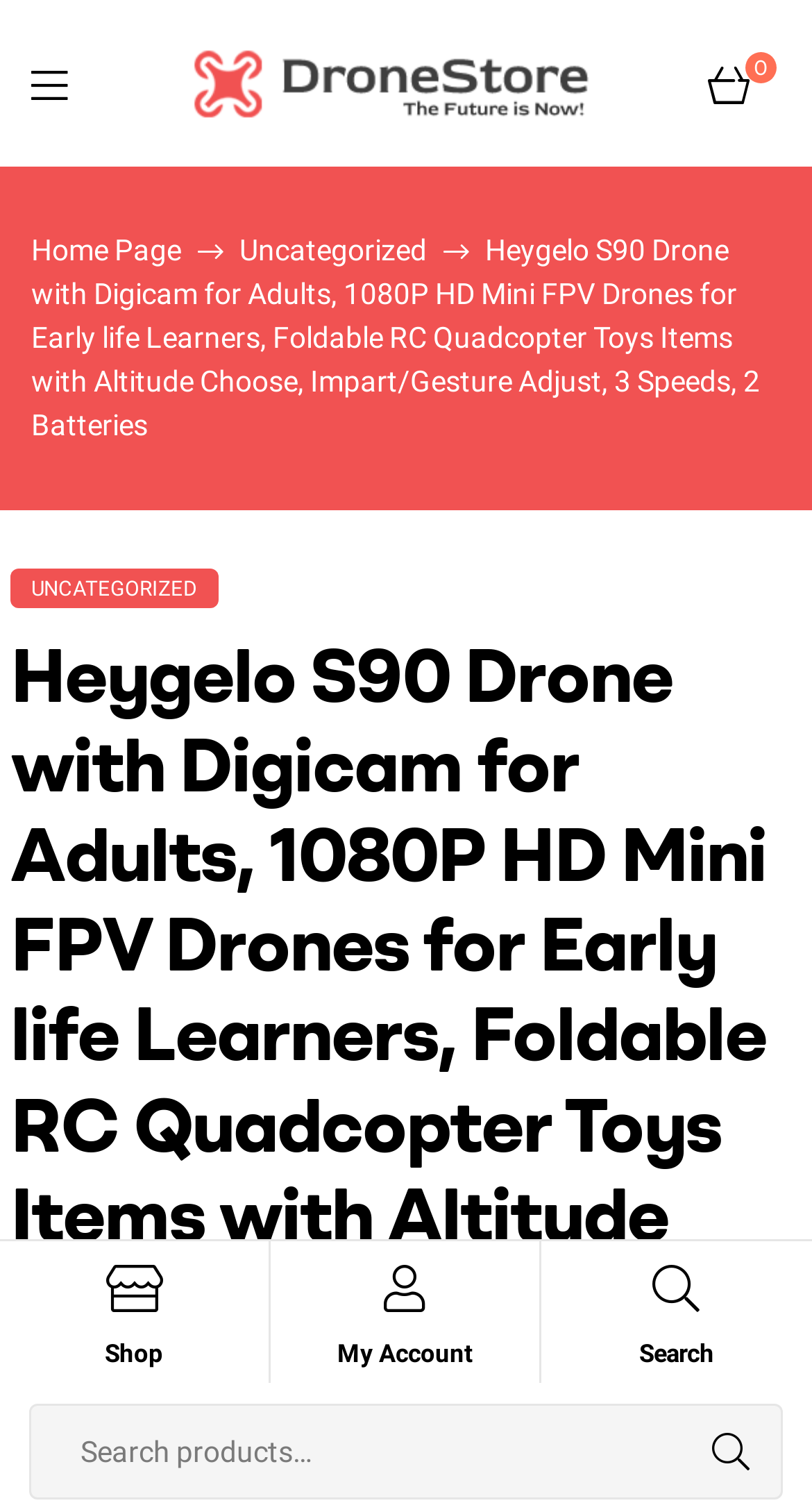Provide a one-word or short-phrase response to the question:
What is the name of the drone product?

Heygelo S90 Drone